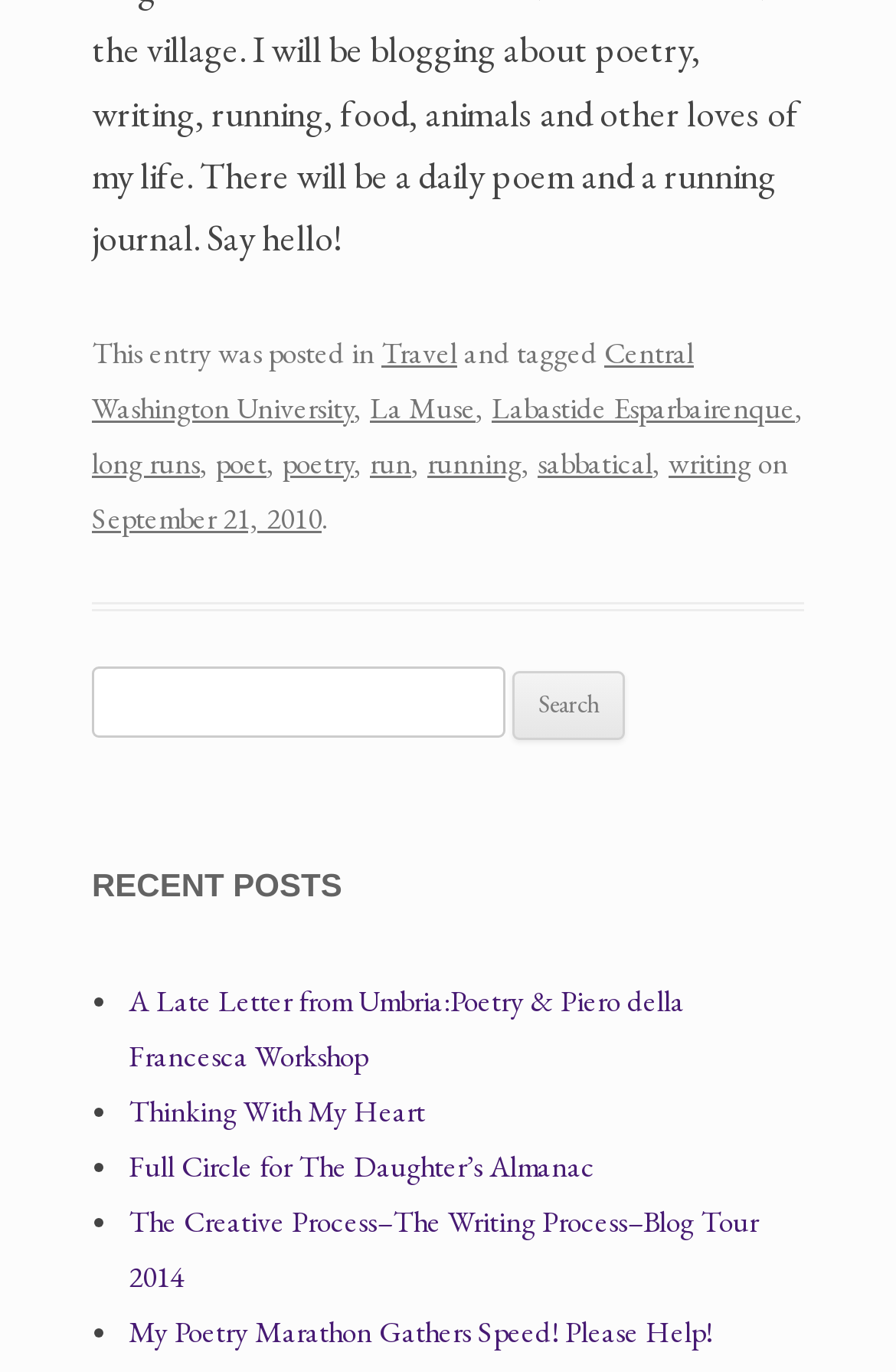Please identify the bounding box coordinates of the area that needs to be clicked to fulfill the following instruction: "View post 'Thinking With My Heart'."

[0.144, 0.796, 0.474, 0.824]